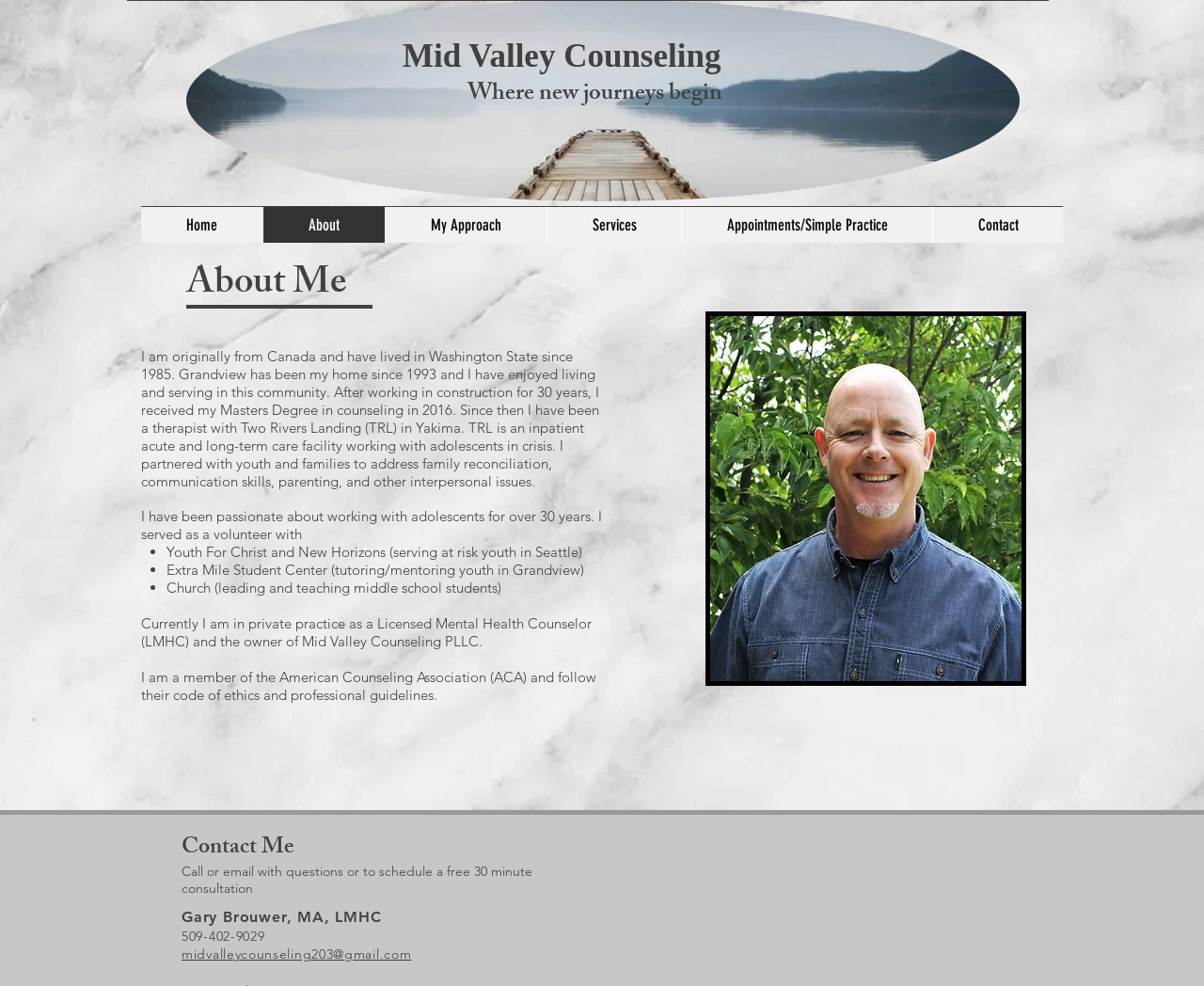Could you highlight the region that needs to be clicked to execute the instruction: "Visit the home page"?

None